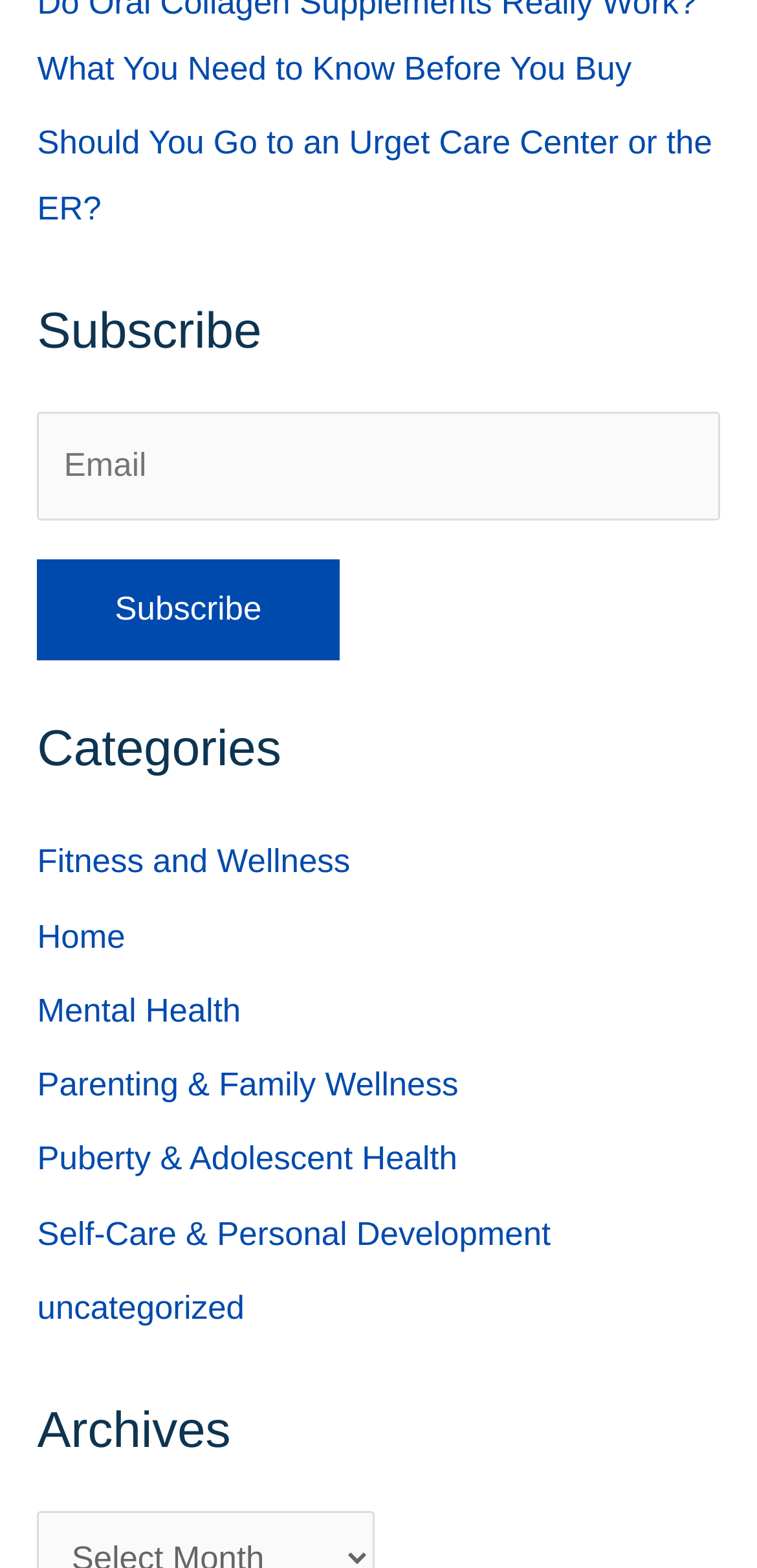Find the bounding box of the element with the following description: "Mental Health". The coordinates must be four float numbers between 0 and 1, formatted as [left, top, right, bottom].

[0.049, 0.633, 0.318, 0.656]